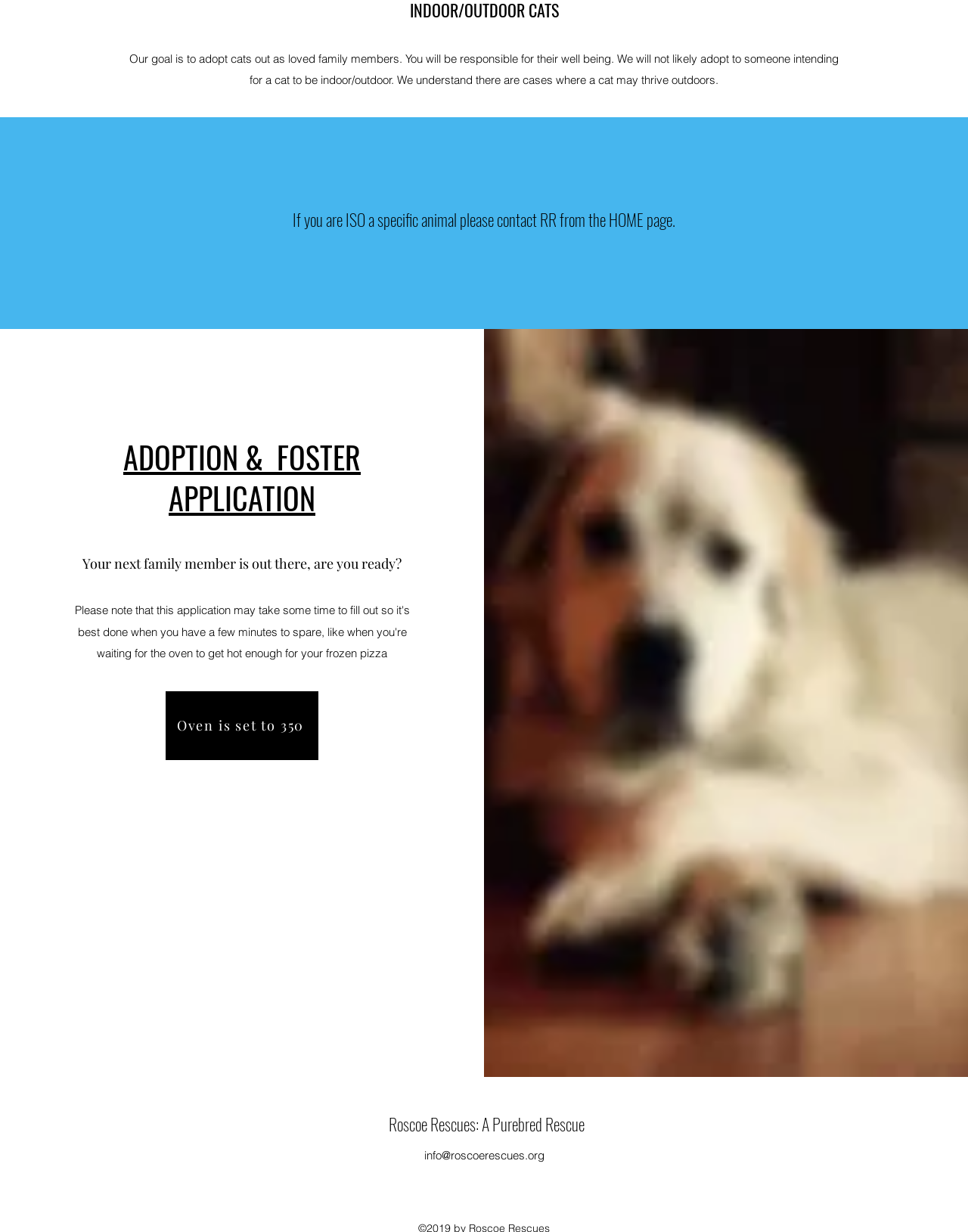How many links are available at the bottom of the page?
Using the screenshot, give a one-word or short phrase answer.

2